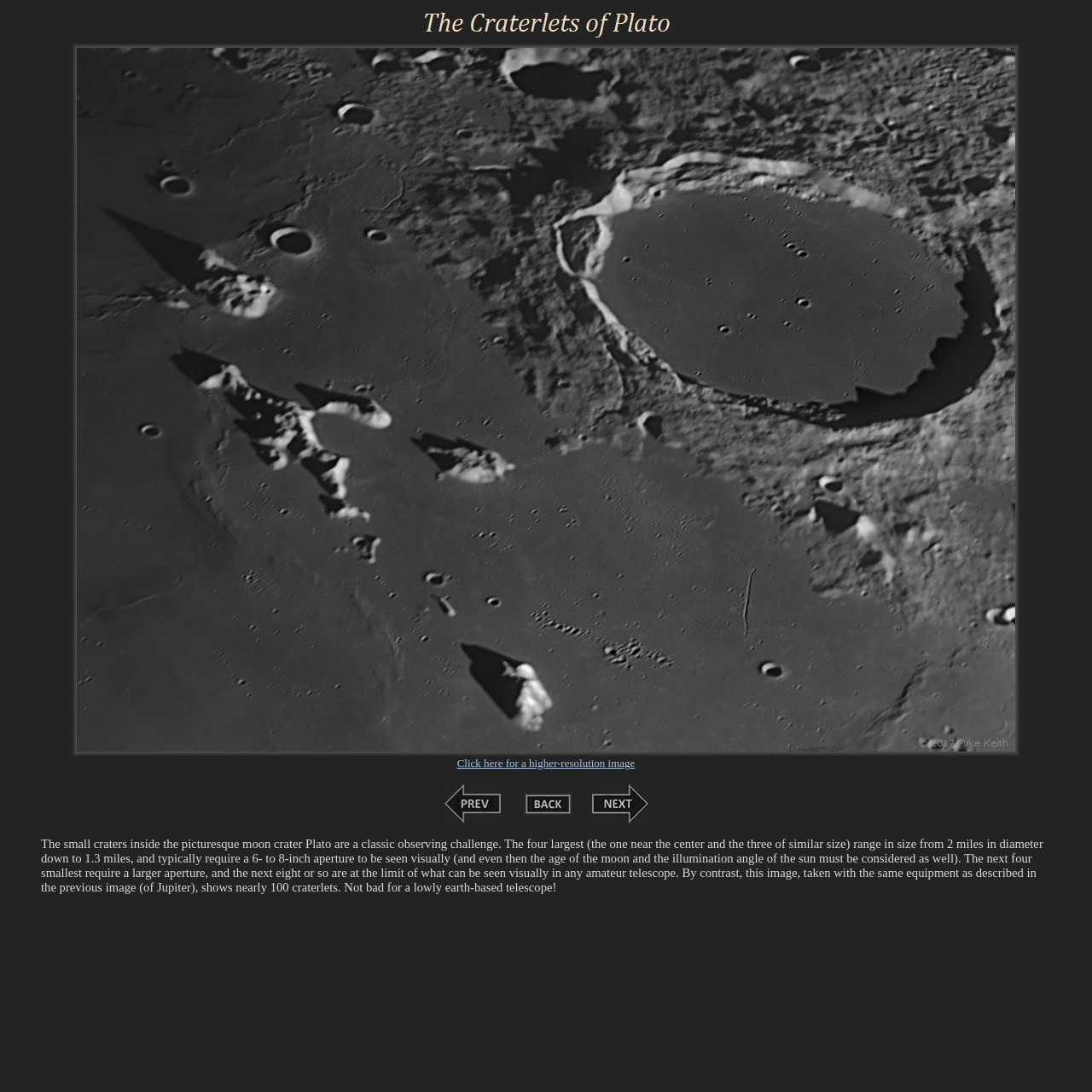Answer the question with a single word or phrase: 
What is the main topic of this webpage?

Plato Craterlets